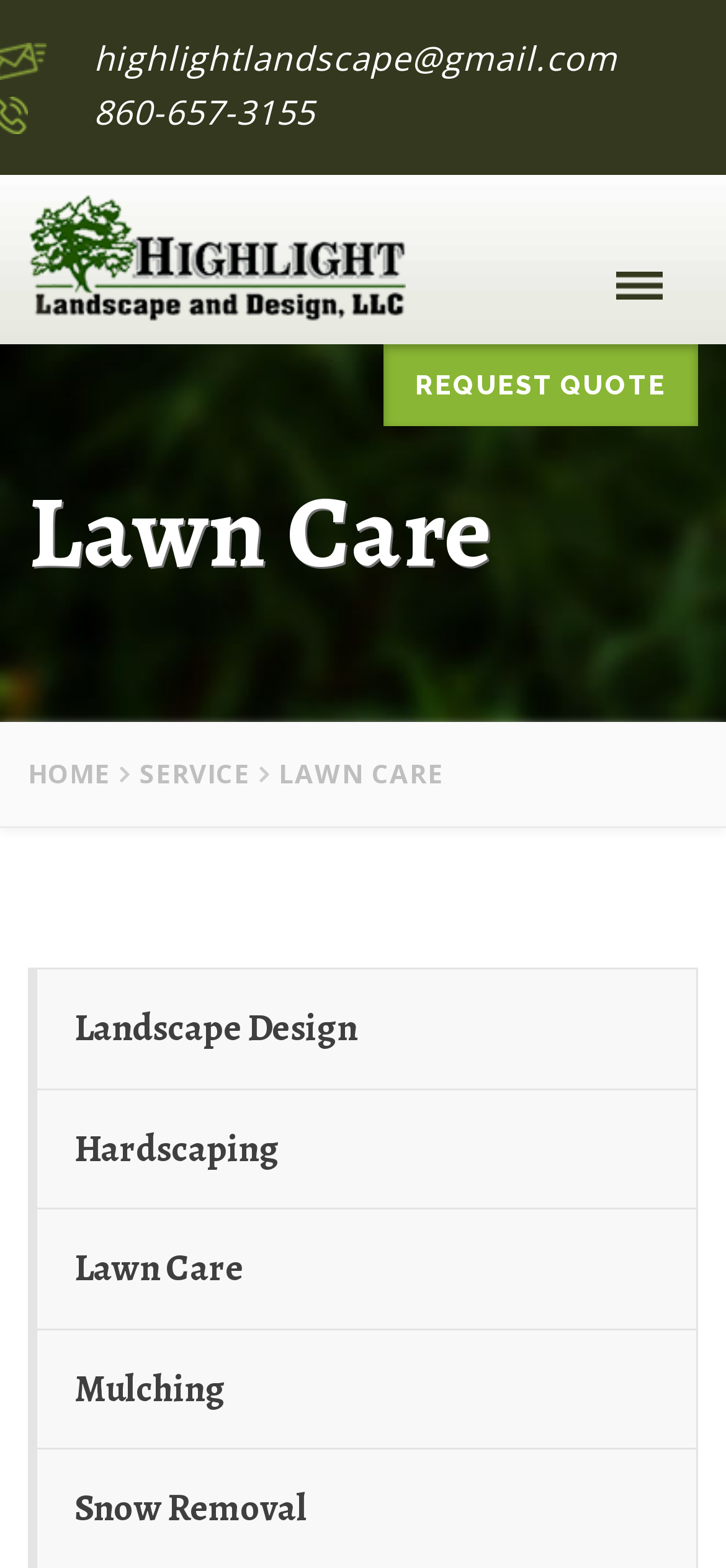What is the email address of Highlight Landscape and Design LLC?
Based on the image, respond with a single word or phrase.

highlightlandscape@gmail.com